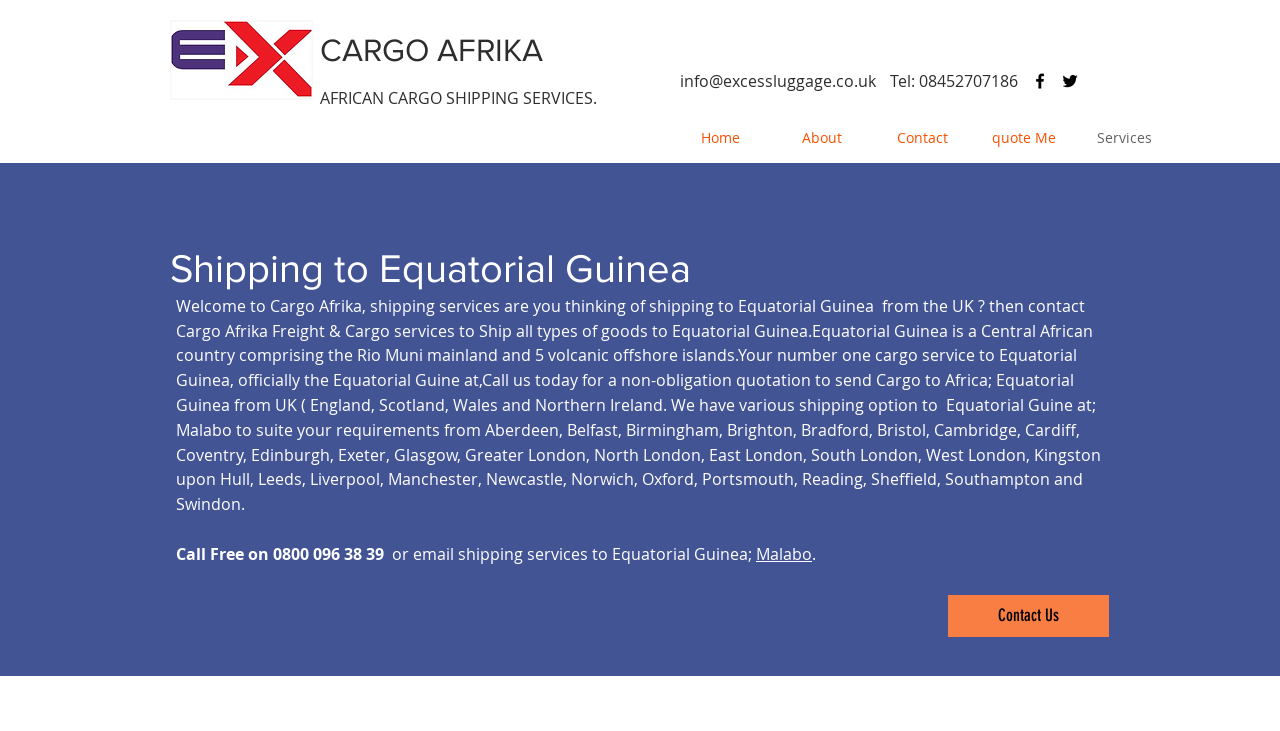What is the destination country?
Please respond to the question with a detailed and informative answer.

The destination country is obtained from the heading element 'Shipping to Equatorial Guinea' with bounding box coordinates [0.133, 0.332, 0.867, 0.401]. This element is a prominent heading on the webpage, indicating that it is the destination country.